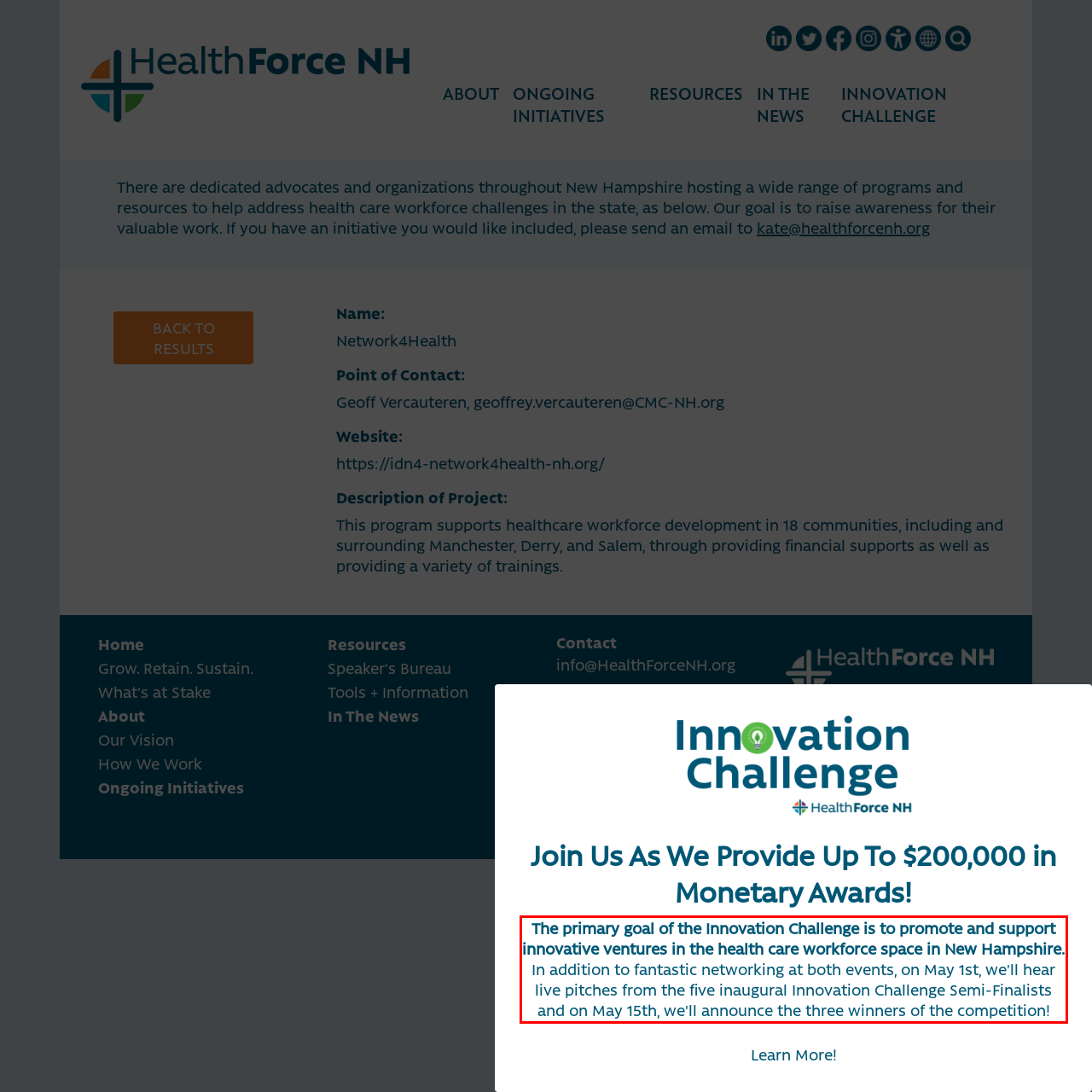Using the provided screenshot, read and generate the text content within the red-bordered area.

The primary goal of the Innovation Challenge is to promote and support innovative ventures in the health care workforce space in New Hampshire. In addition to fantastic networking at both events, on May 1st, we'll hear live pitches from the five inaugural Innovation Challenge Semi-Finalists and on May 15th, we'll announce the three winners of the competition!